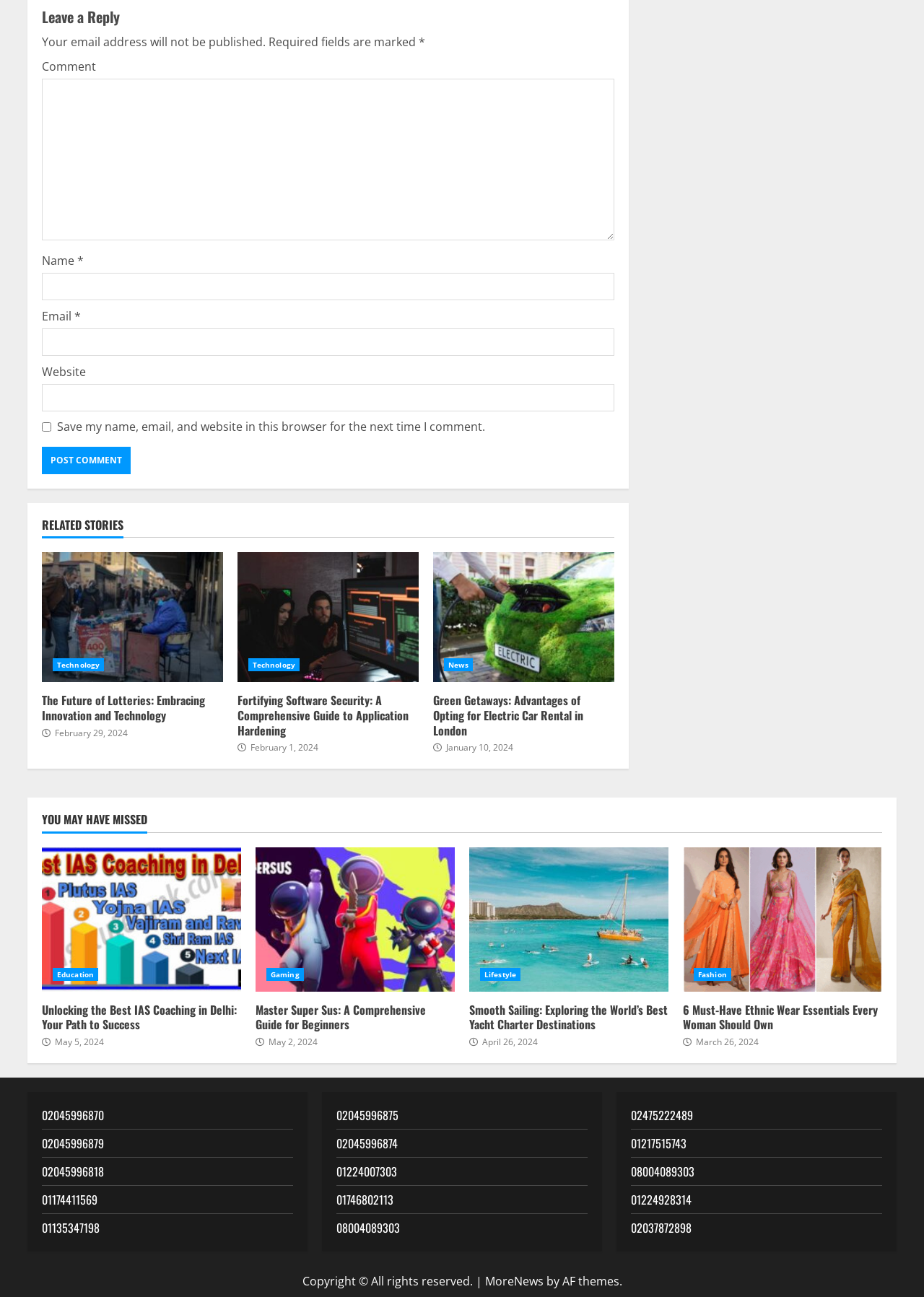Using the information in the image, give a detailed answer to the following question: How many 'You May Have Missed' articles are listed?

The webpage lists four 'You May Have Missed' articles, each with a title, image, and brief description. The articles are 'Unlocking the Best IAS Coaching in Delhi: Your Path to Success', 'Master Super Sus: A Comprehensive Guide for Beginners', 'Smooth Sailing: Exploring the World’s Best Yacht Charter Destinations', and '6 Must-Have Ethnic Wear Essentials Every Woman Should Own'.